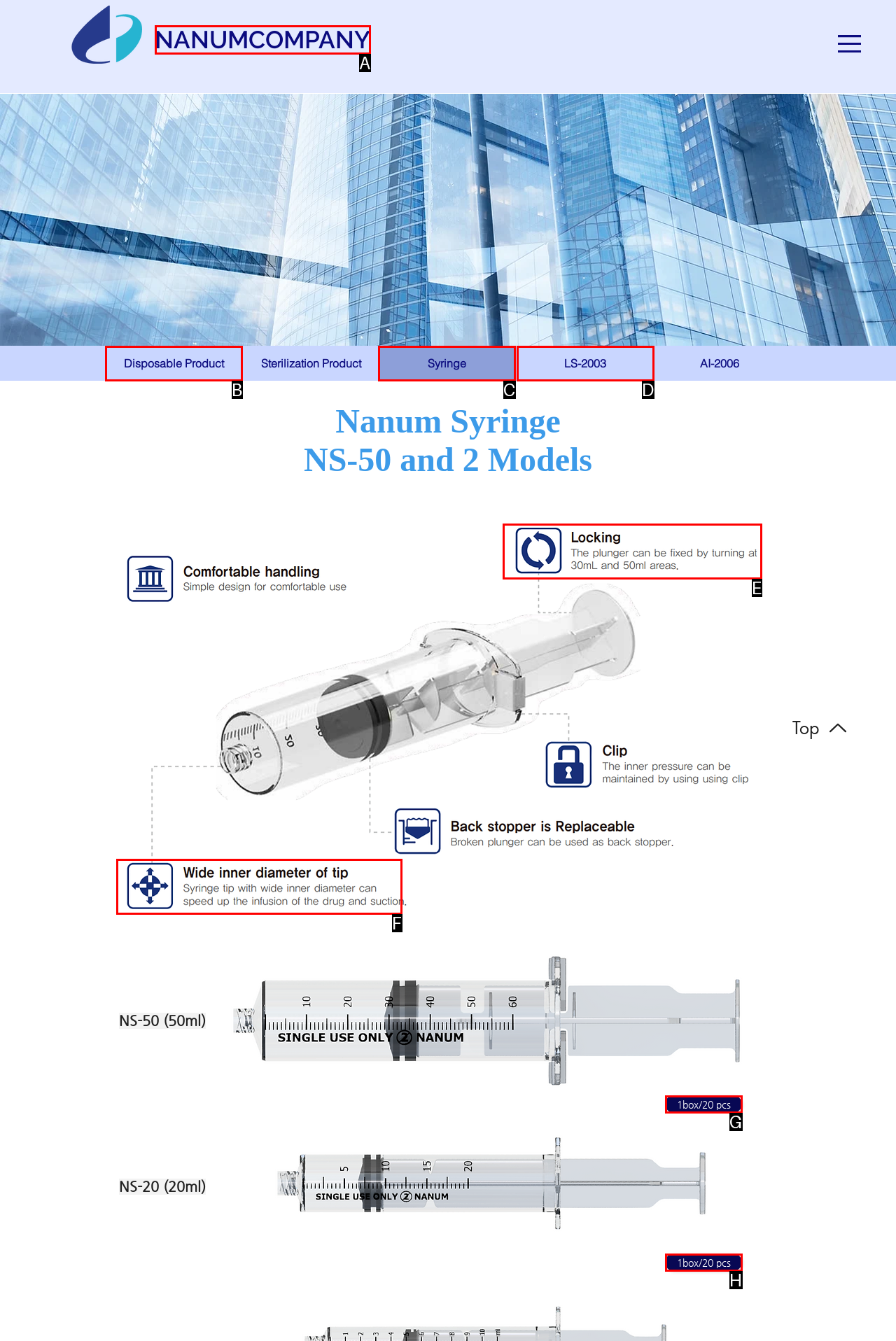Find the option that aligns with: aria-label="View Tom Mueller's Youtube profile"
Provide the letter of the corresponding option.

None